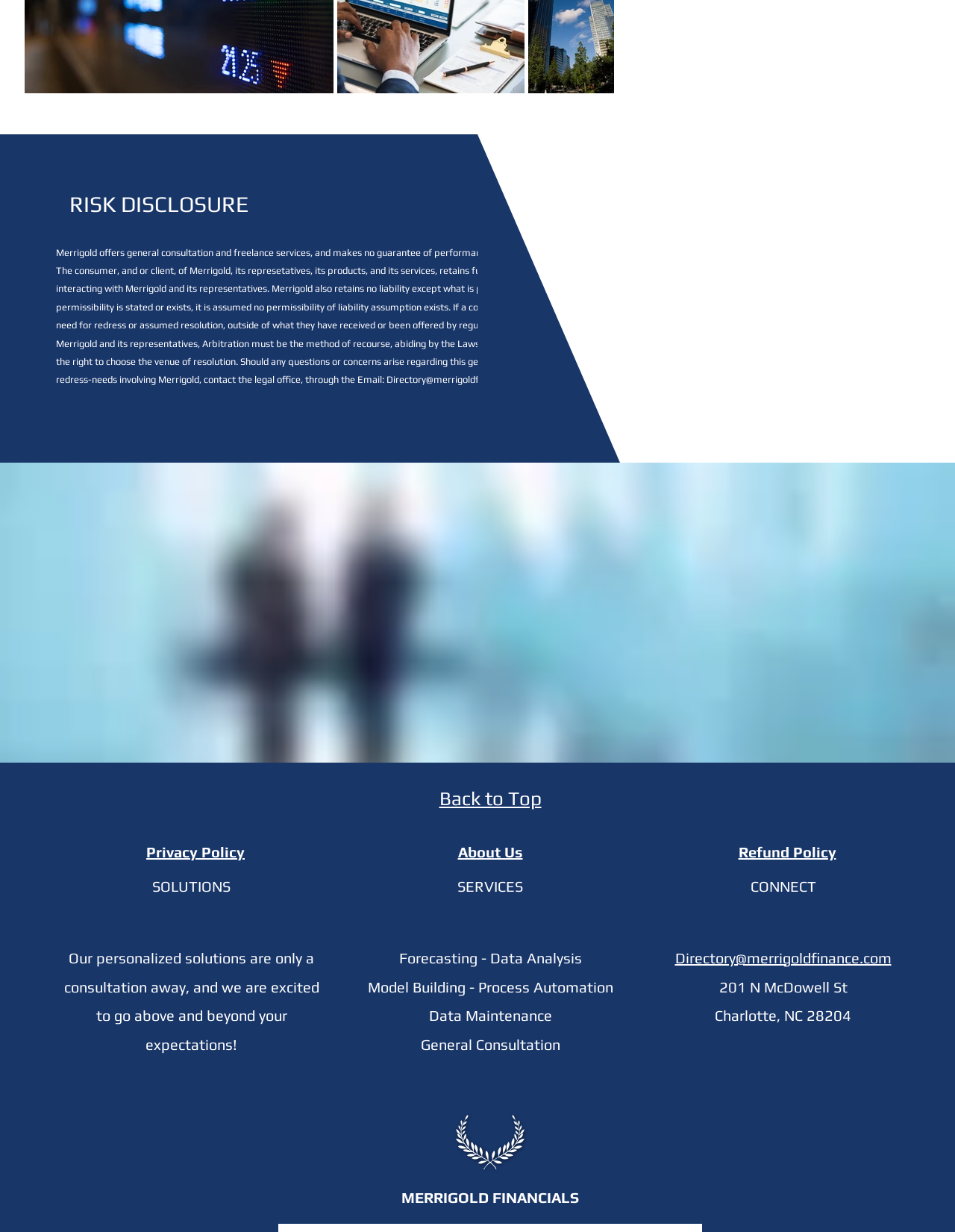Answer in one word or a short phrase: 
What is the method of recourse for resolving disputes?

Arbitration